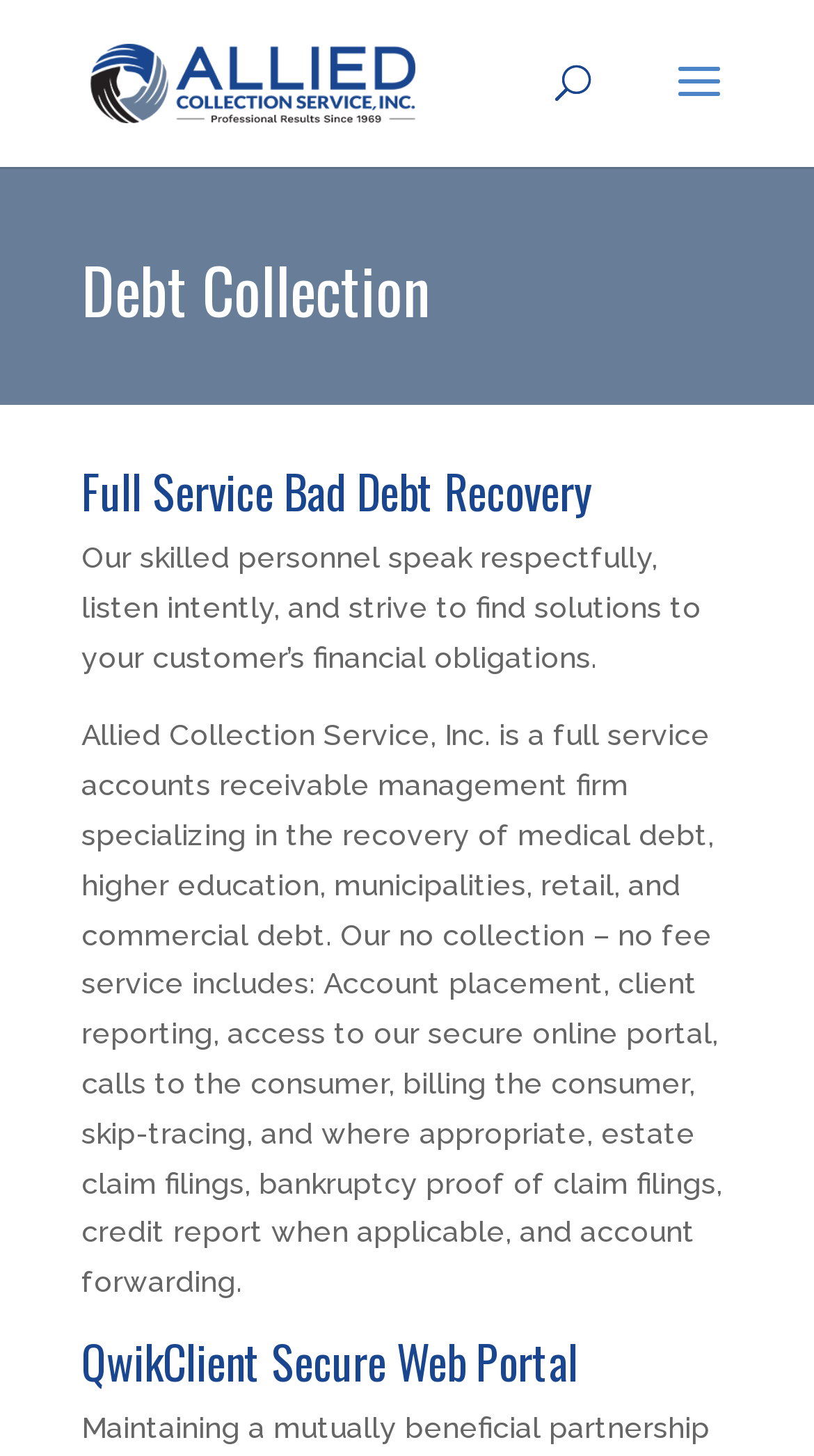What services are included in the company's debt recovery process?
Using the visual information from the image, give a one-word or short-phrase answer.

Account placement, client reporting, etc.